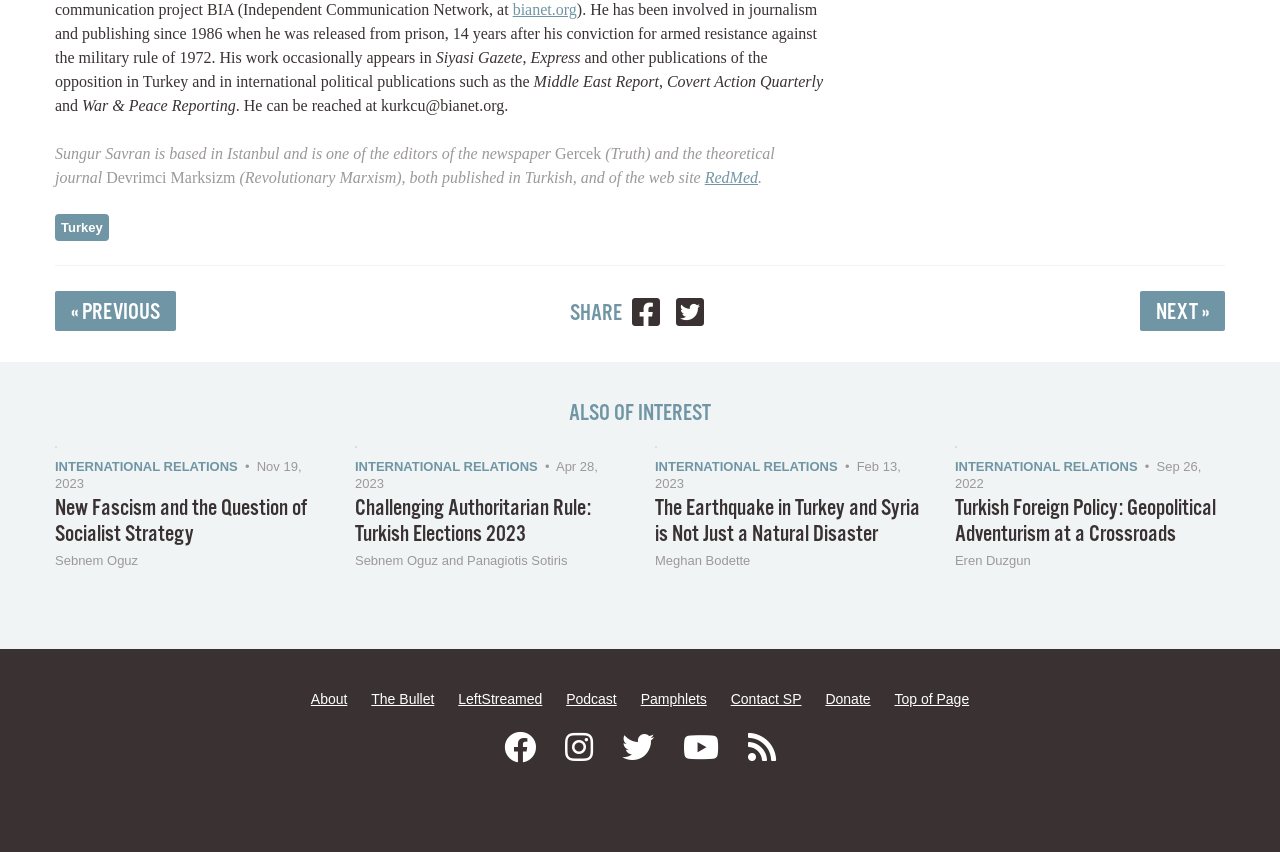What is Sungur Savran's profession?
Give a detailed explanation using the information visible in the image.

Based on the text, Sungur Savran is one of the editors of the newspaper 'Gercek' and the theoretical journal 'Devrimci Marksizm', which indicates that his profession is an editor.